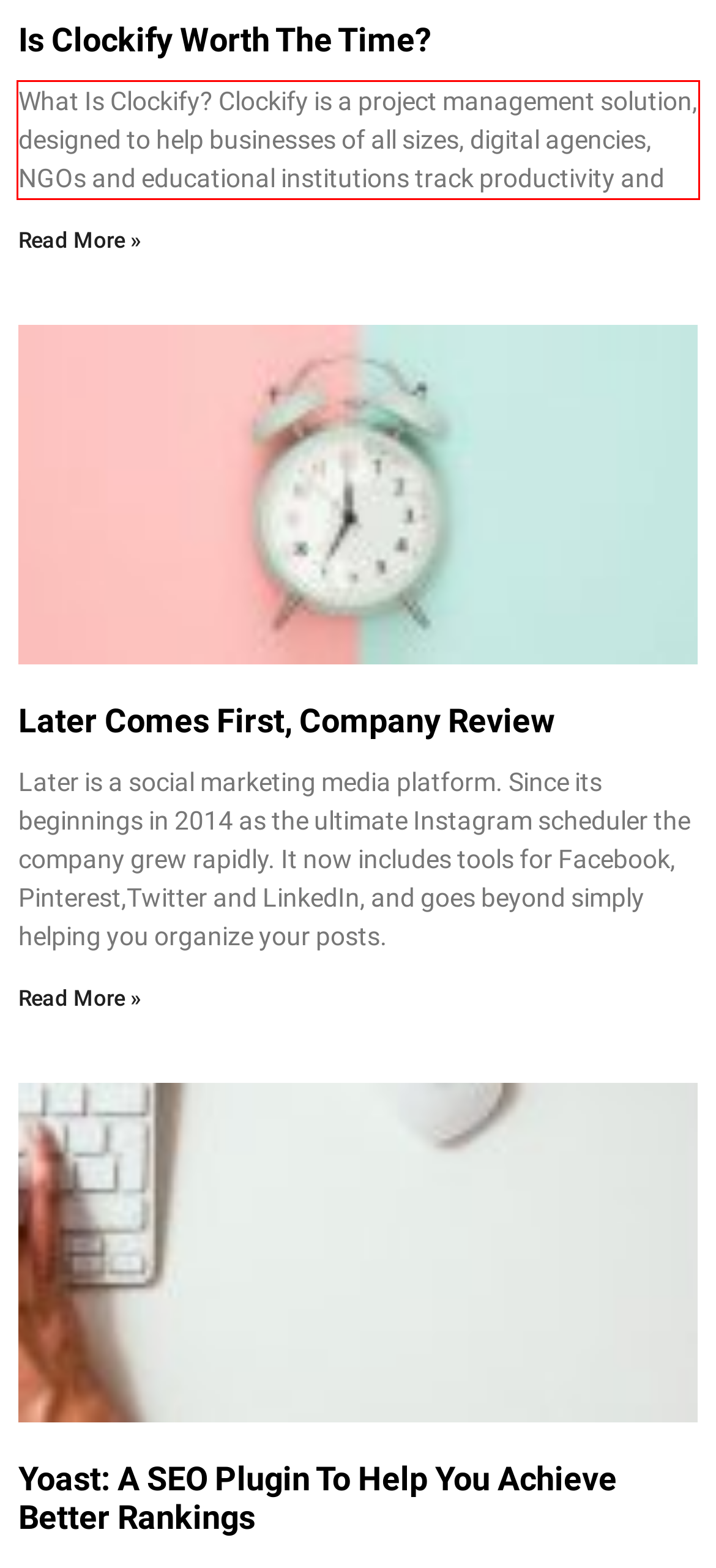Please examine the webpage screenshot and extract the text within the red bounding box using OCR.

What Is Clockify? Clockify is a project management solution, designed to help businesses of all sizes, digital agencies, NGOs and educational institutions track productivity and